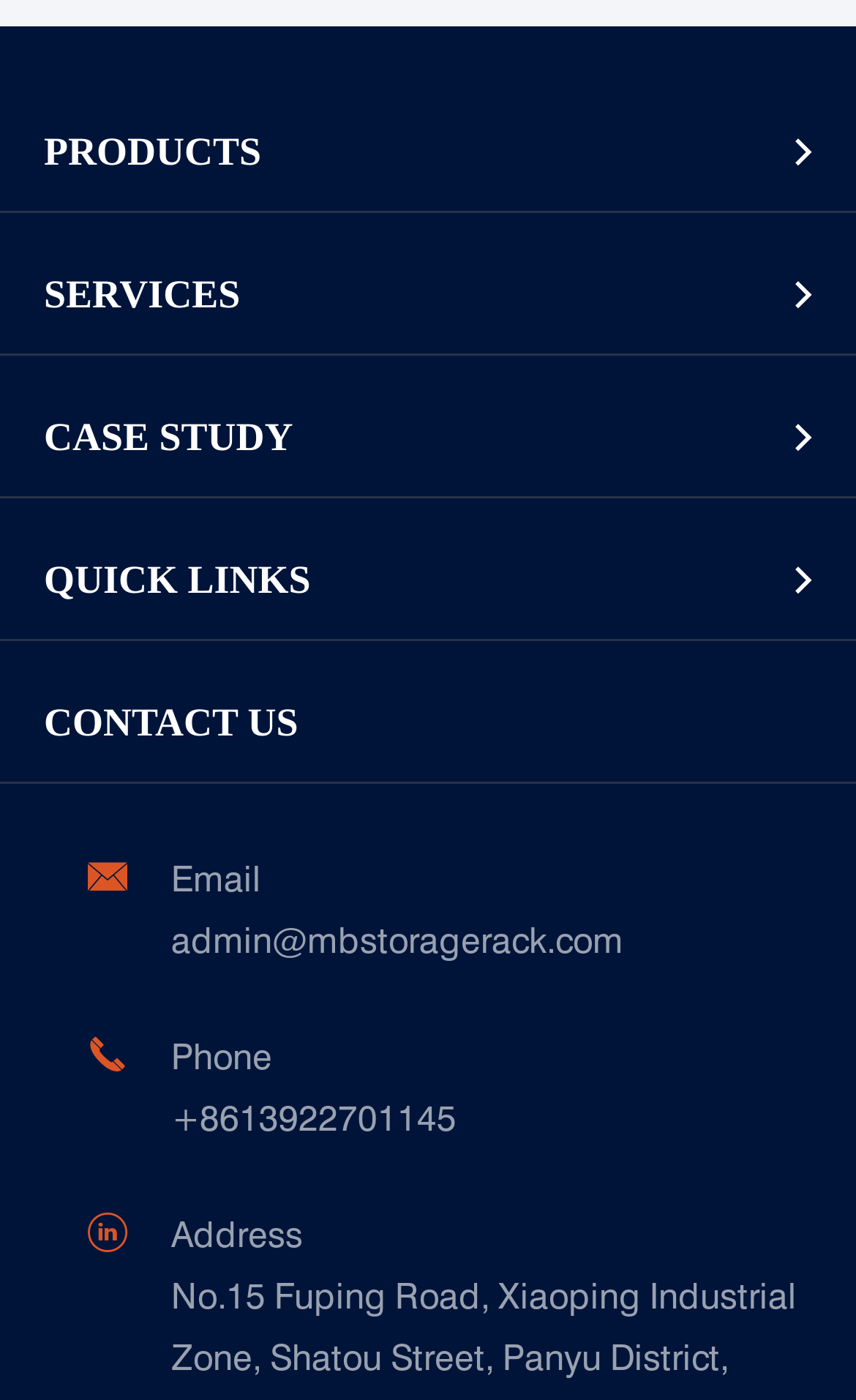Provide the bounding box coordinates for the UI element that is described as: "Mezzanines Or Work Platforms".

[0.051, 0.272, 1.0, 0.331]